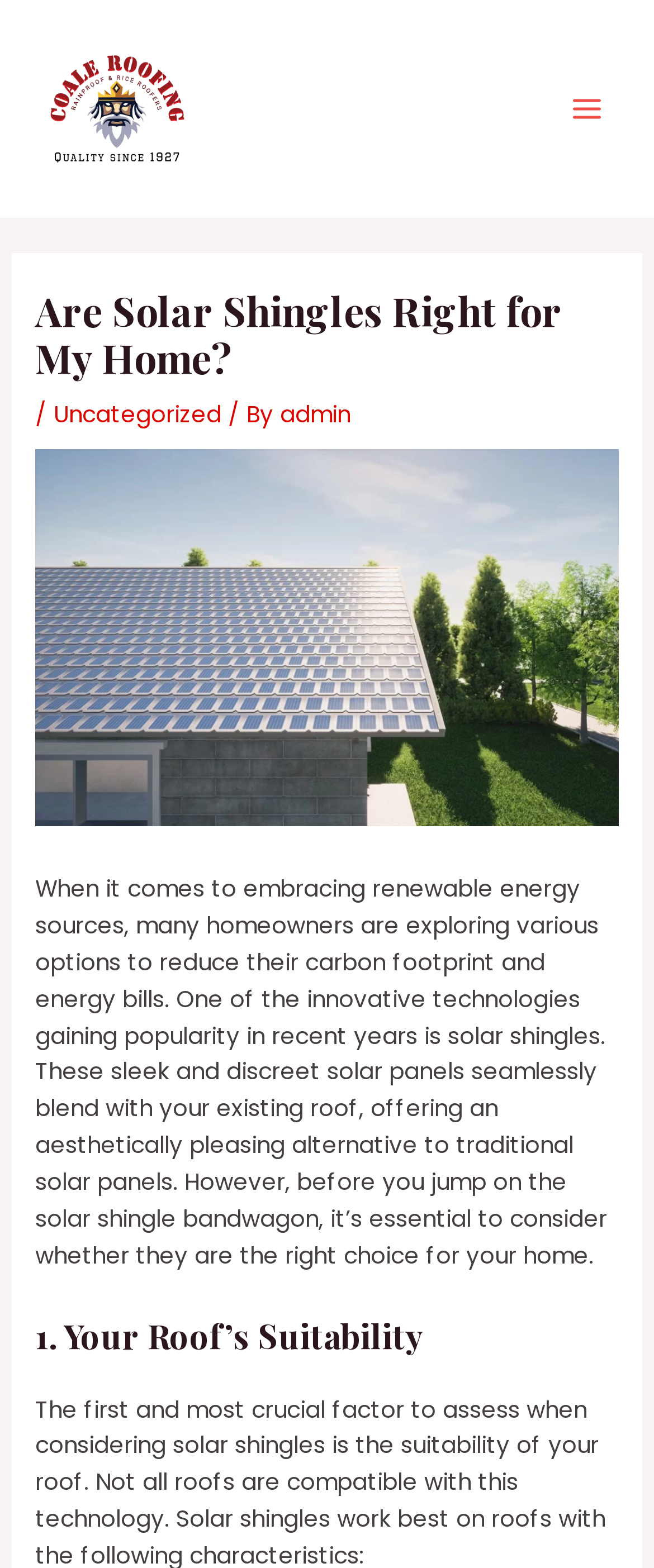Provide a short answer using a single word or phrase for the following question: 
How many sections are there in the article?

2